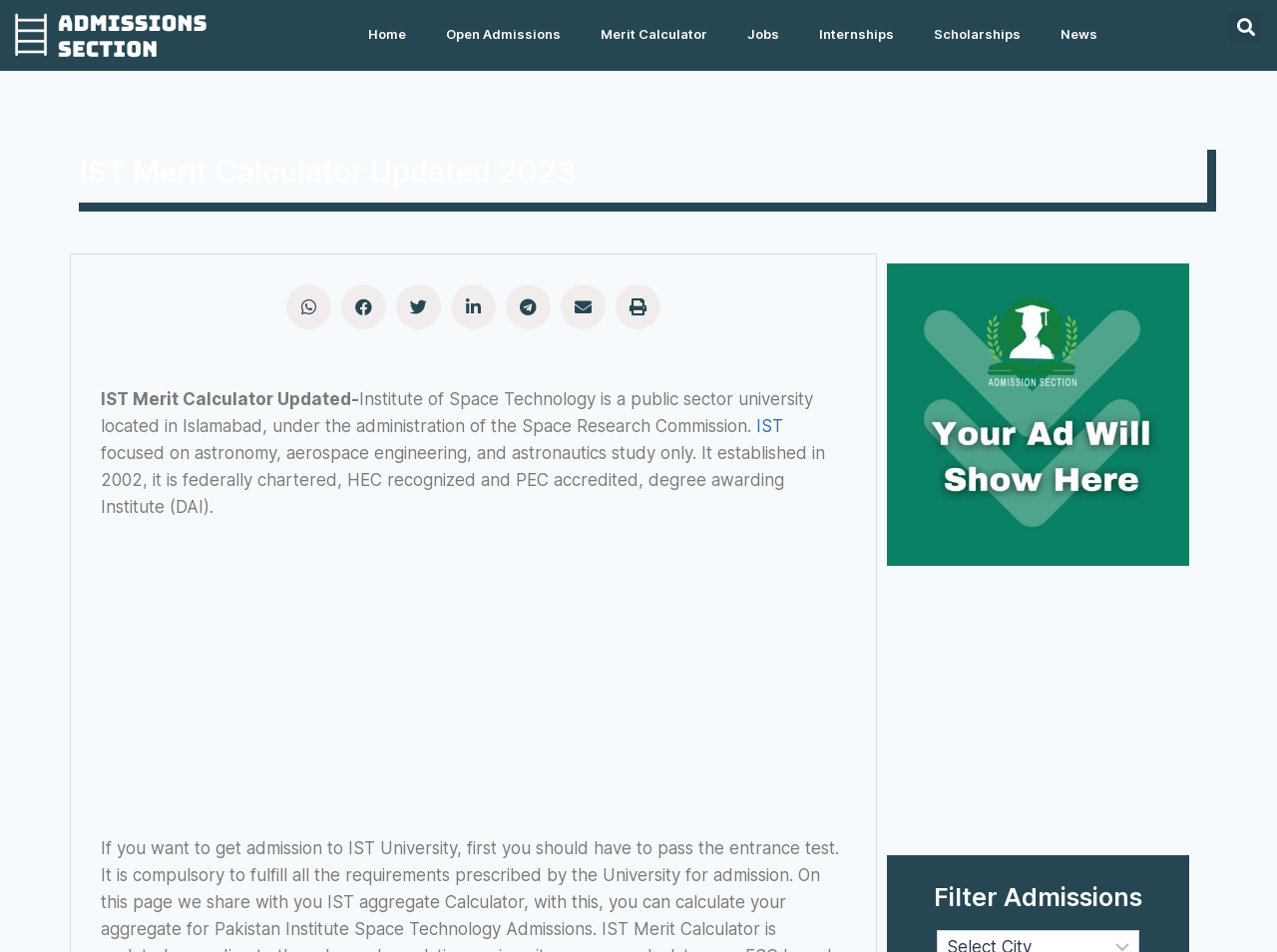Determine the main heading of the webpage and generate its text.

IST Merit Calculator Updated 2023